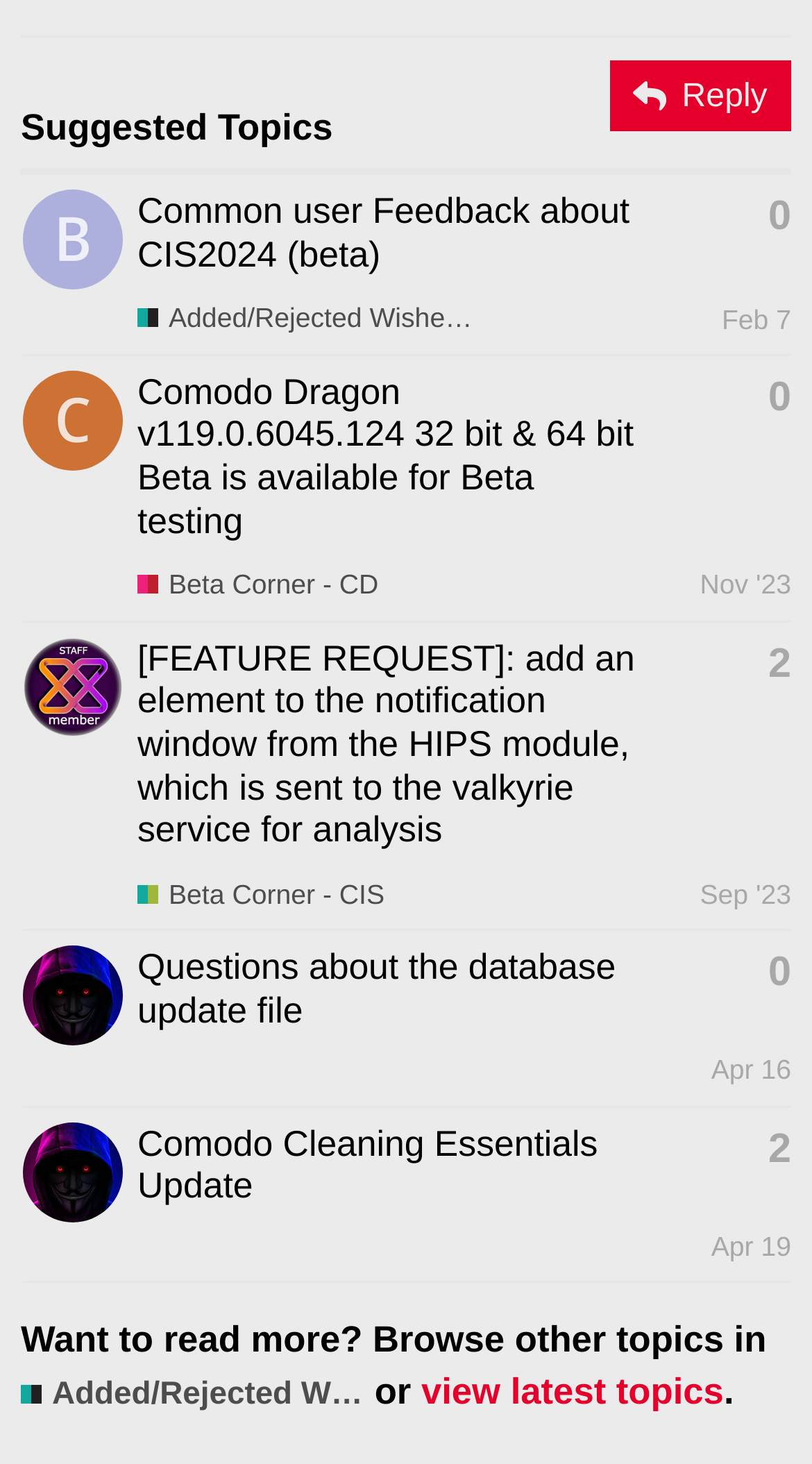Respond to the question with just a single word or phrase: 
What is the username of the user who posted the first topic?

burialfaith